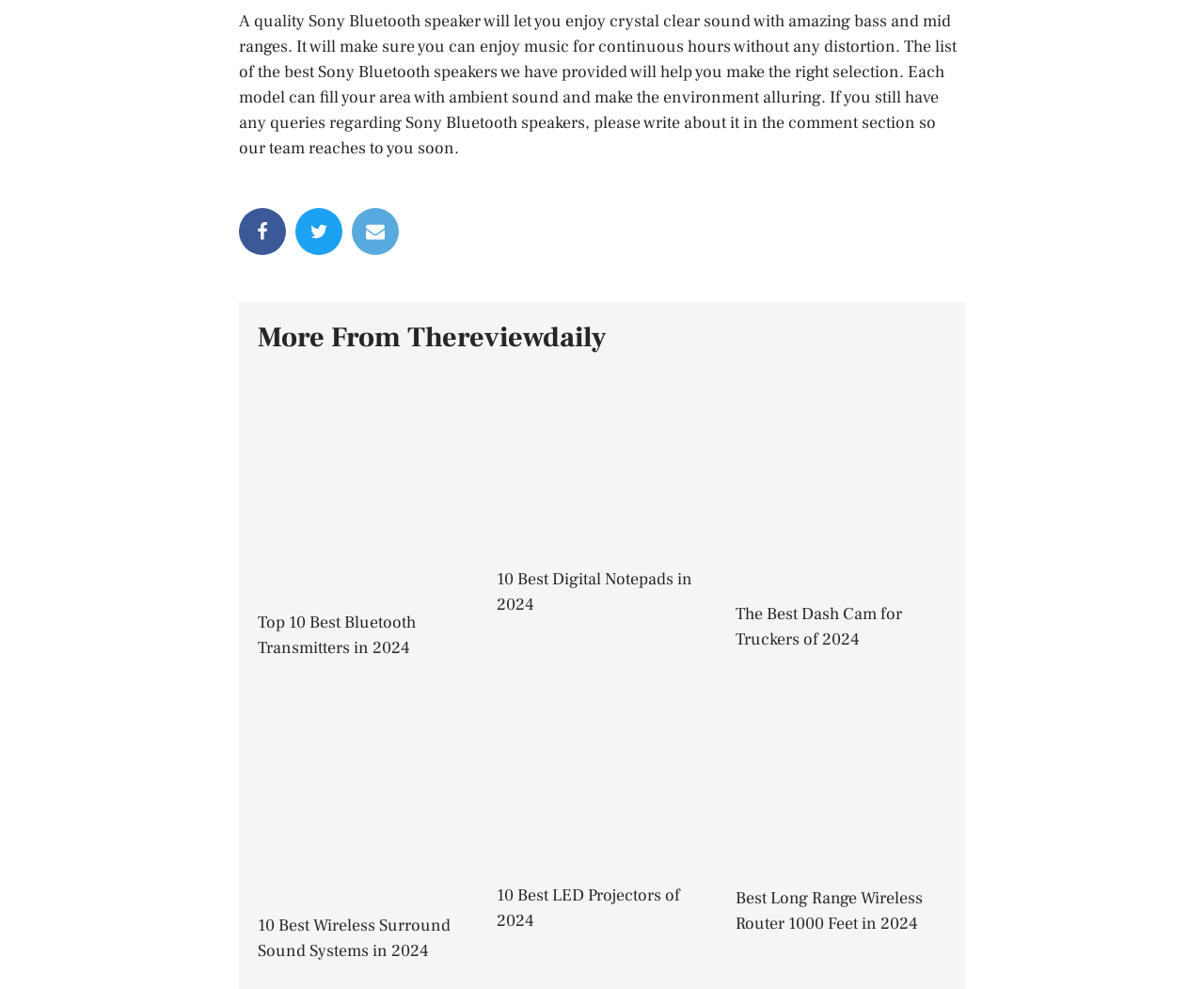Locate the bounding box coordinates of the element's region that should be clicked to carry out the following instruction: "Visit Top 10 Best Bluetooth Transmitters in 2024". The coordinates need to be four float numbers between 0 and 1, i.e., [left, top, right, bottom].

[0.214, 0.619, 0.345, 0.666]